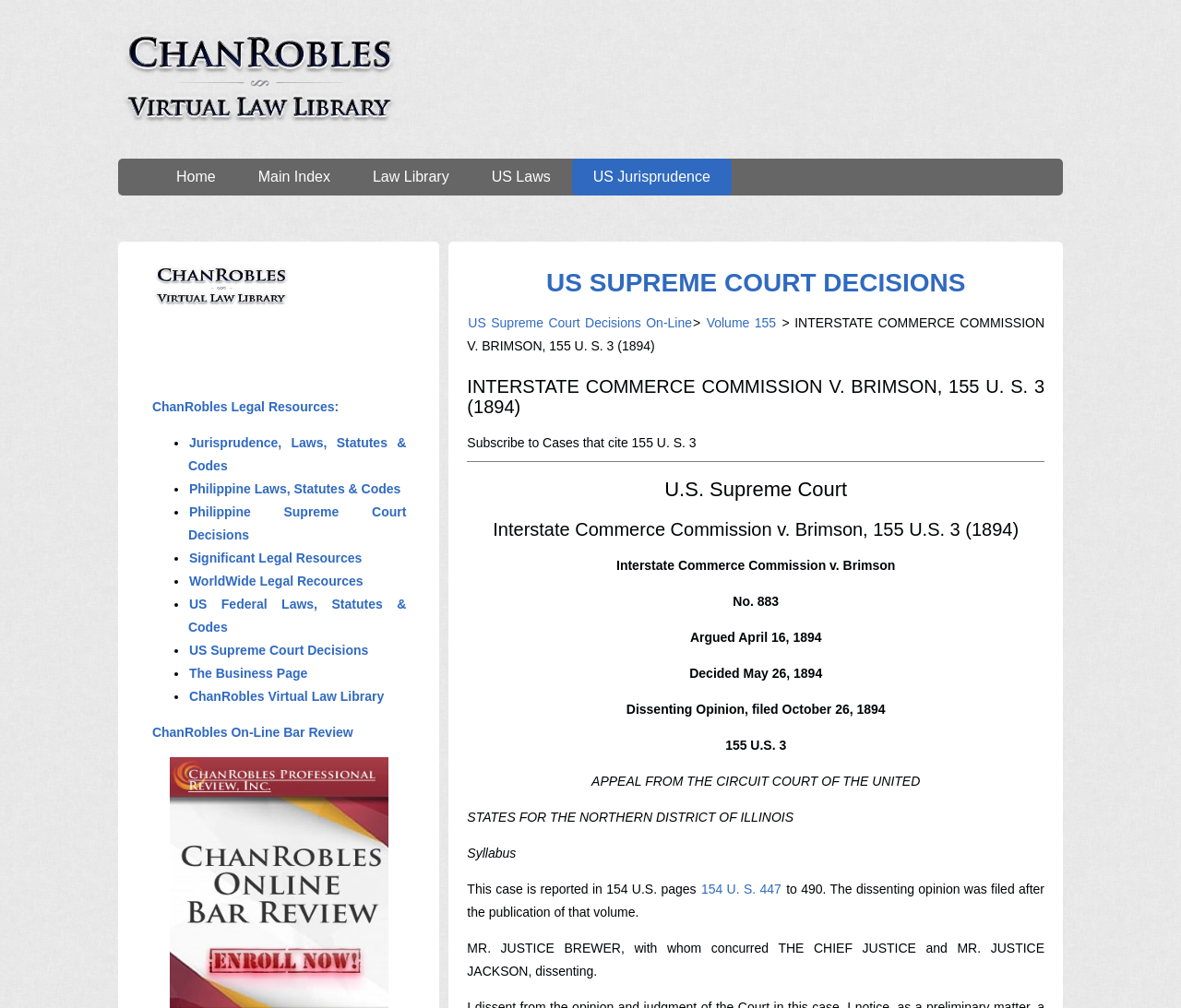Respond to the following query with just one word or a short phrase: 
What is the date of the argued case?

April 16, 1894